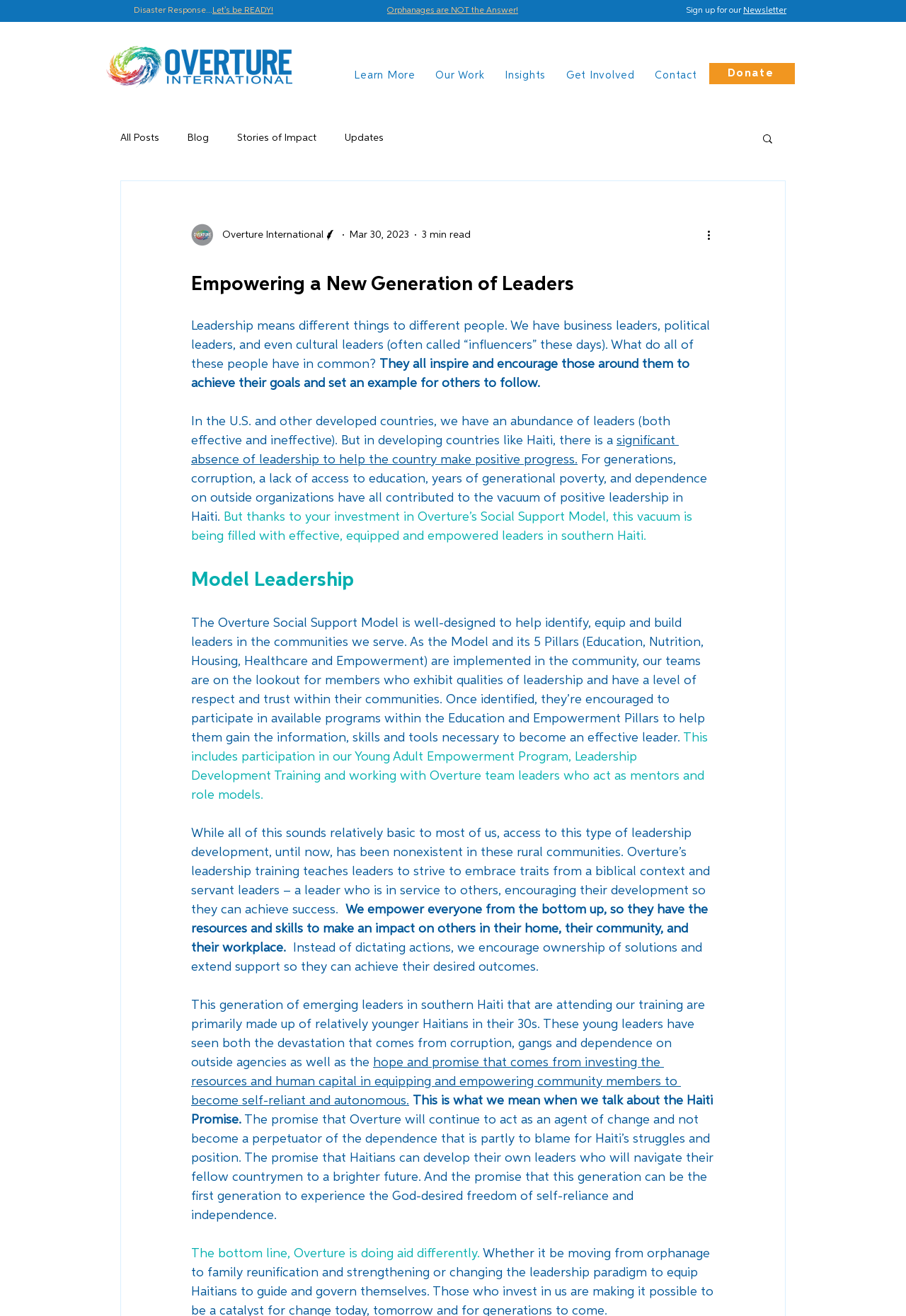What is the name of the organization? Based on the image, give a response in one word or a short phrase.

Overture International